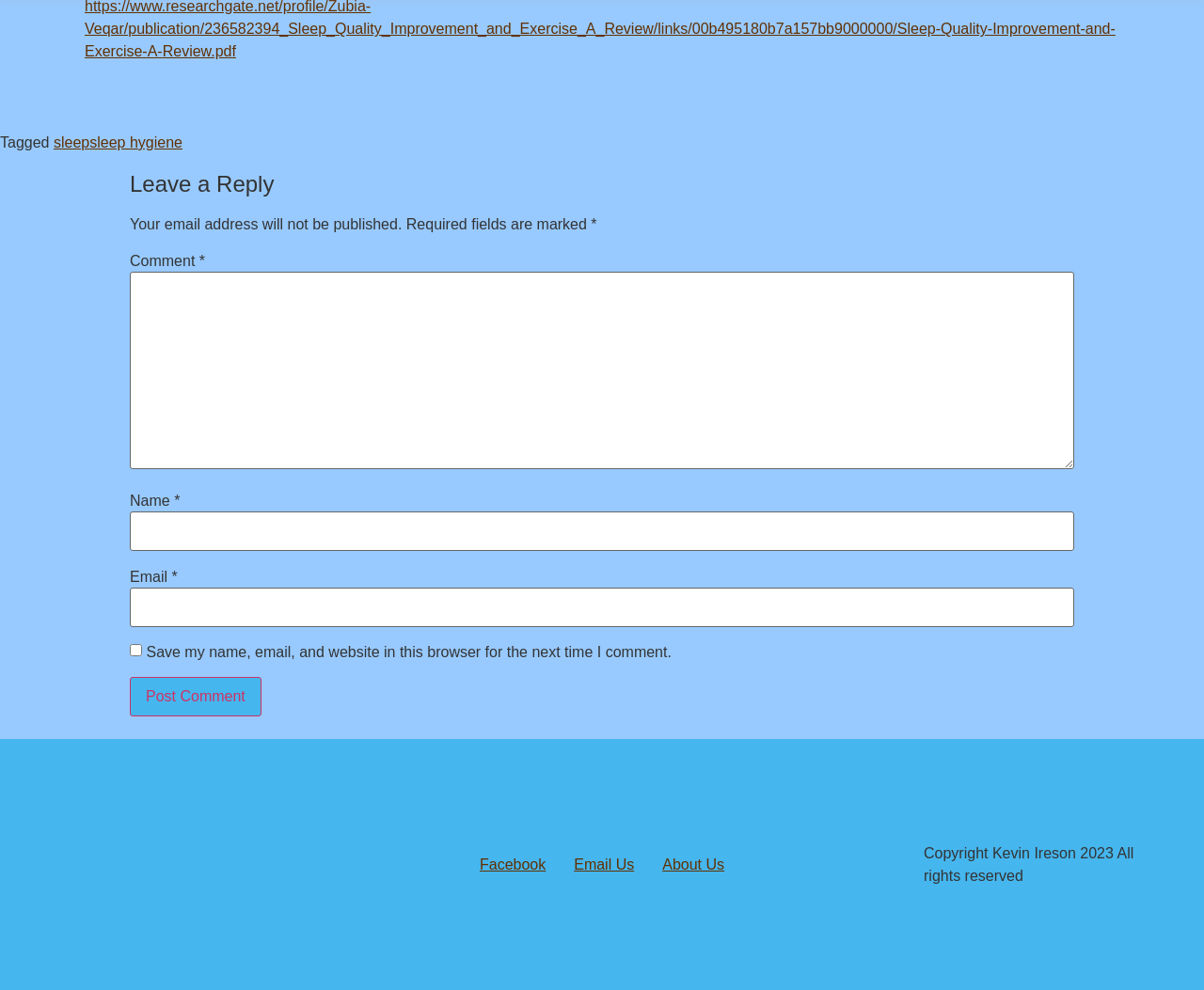From the webpage screenshot, predict the bounding box of the UI element that matches this description: "Email Us".

[0.465, 0.857, 0.538, 0.889]